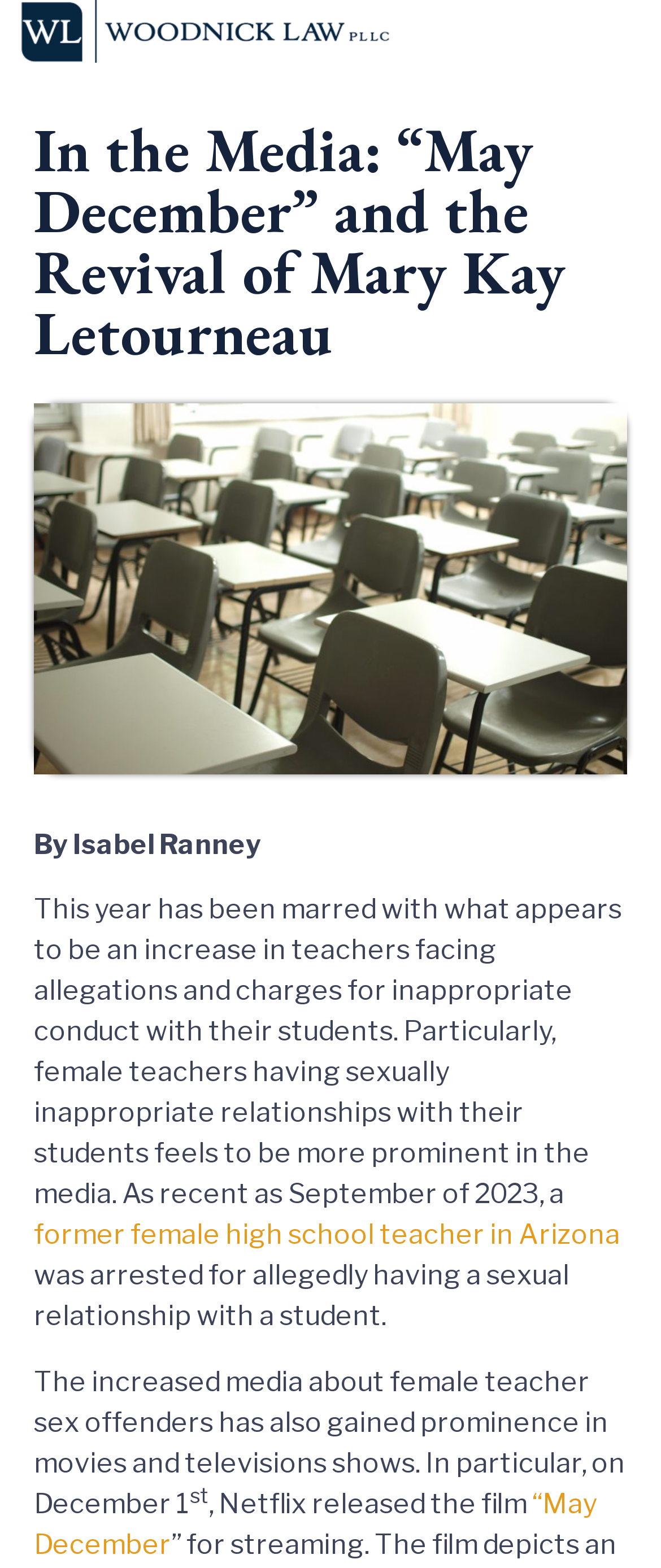Give a one-word or short phrase answer to the question: 
What is the release date of the film on Netflix?

December 1